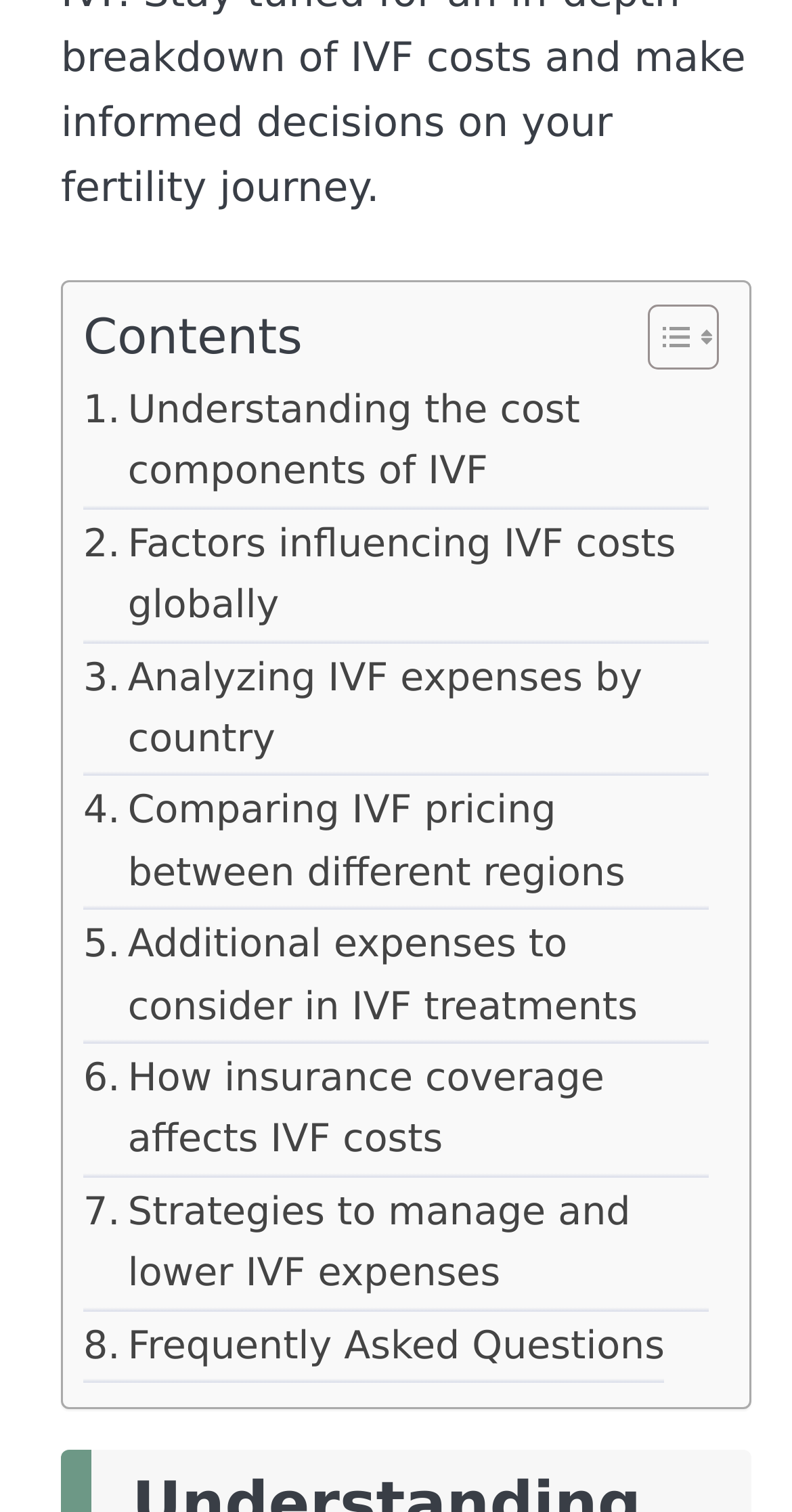What is the last topic in the table of contents? Using the information from the screenshot, answer with a single word or phrase.

Frequently Asked Questions